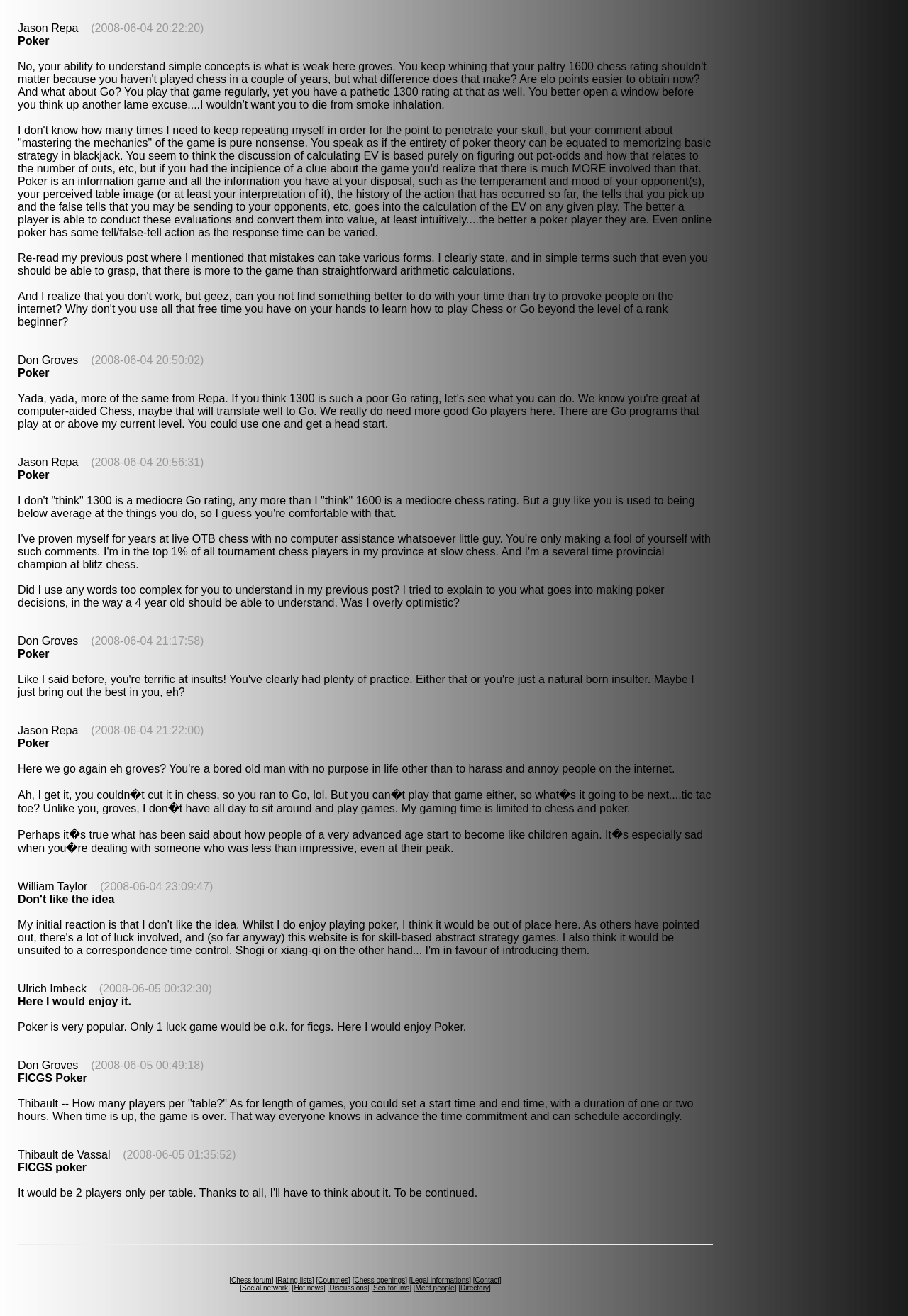Extract the bounding box coordinates for the UI element described as: "GEKA LAUNCHES BREAKTHROUGH MATERIAL INNOVATION".

None